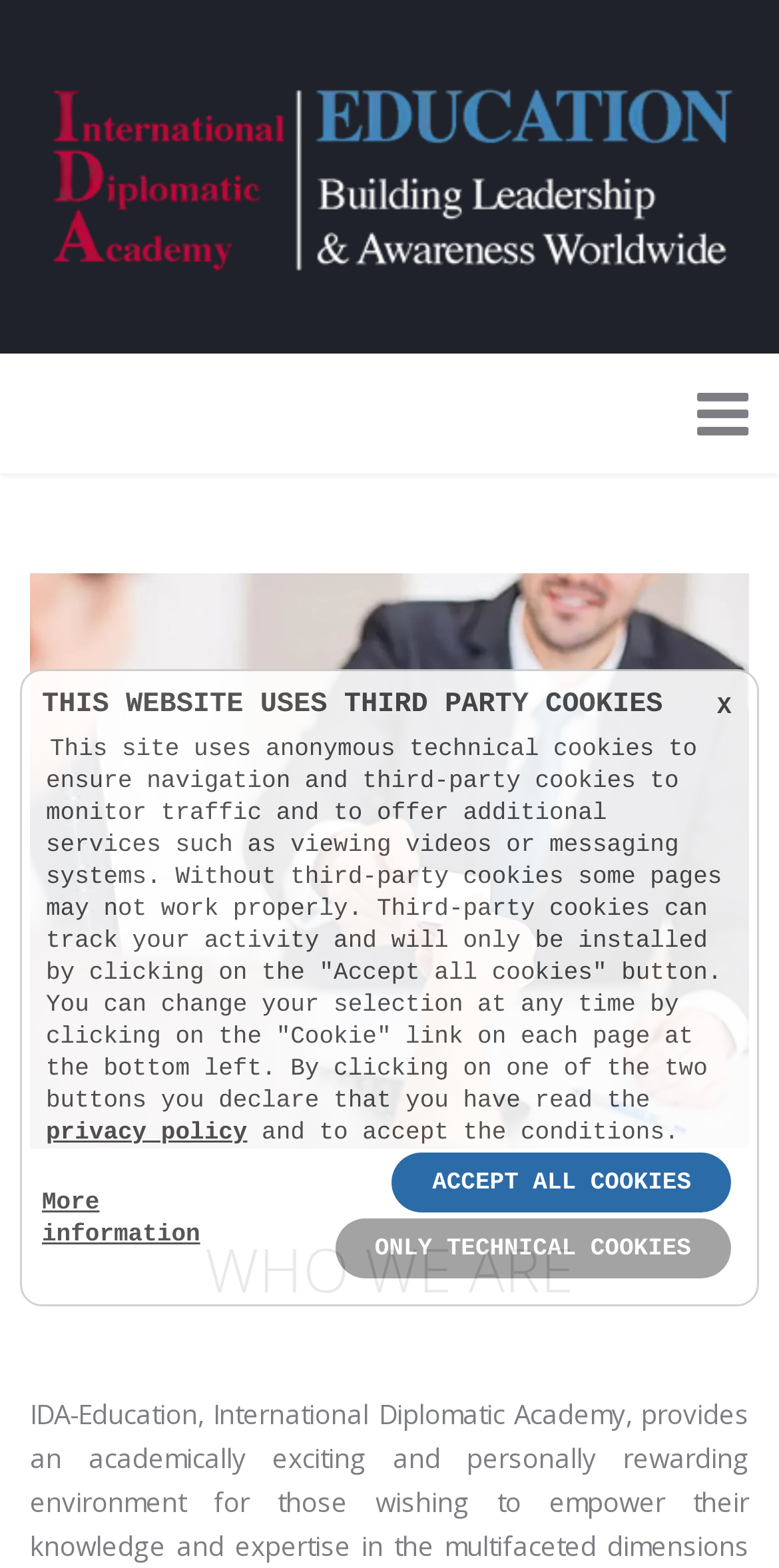Answer the question with a brief word or phrase:
What is the logo of the website?

IDA Education